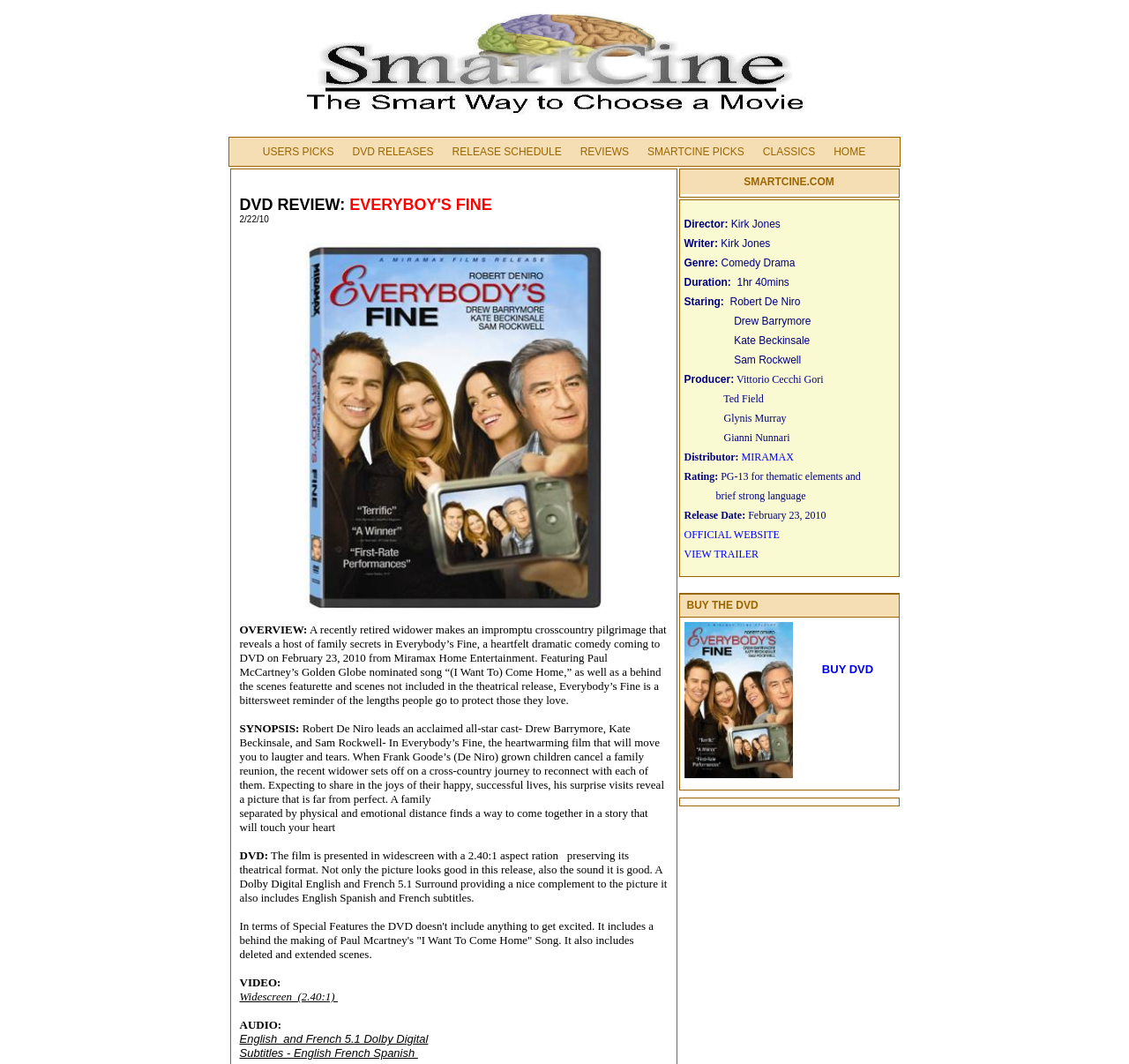Provide the bounding box coordinates of the HTML element this sentence describes: "OFFICIAL WEBSITE". The bounding box coordinates consist of four float numbers between 0 and 1, i.e., [left, top, right, bottom].

[0.606, 0.497, 0.691, 0.509]